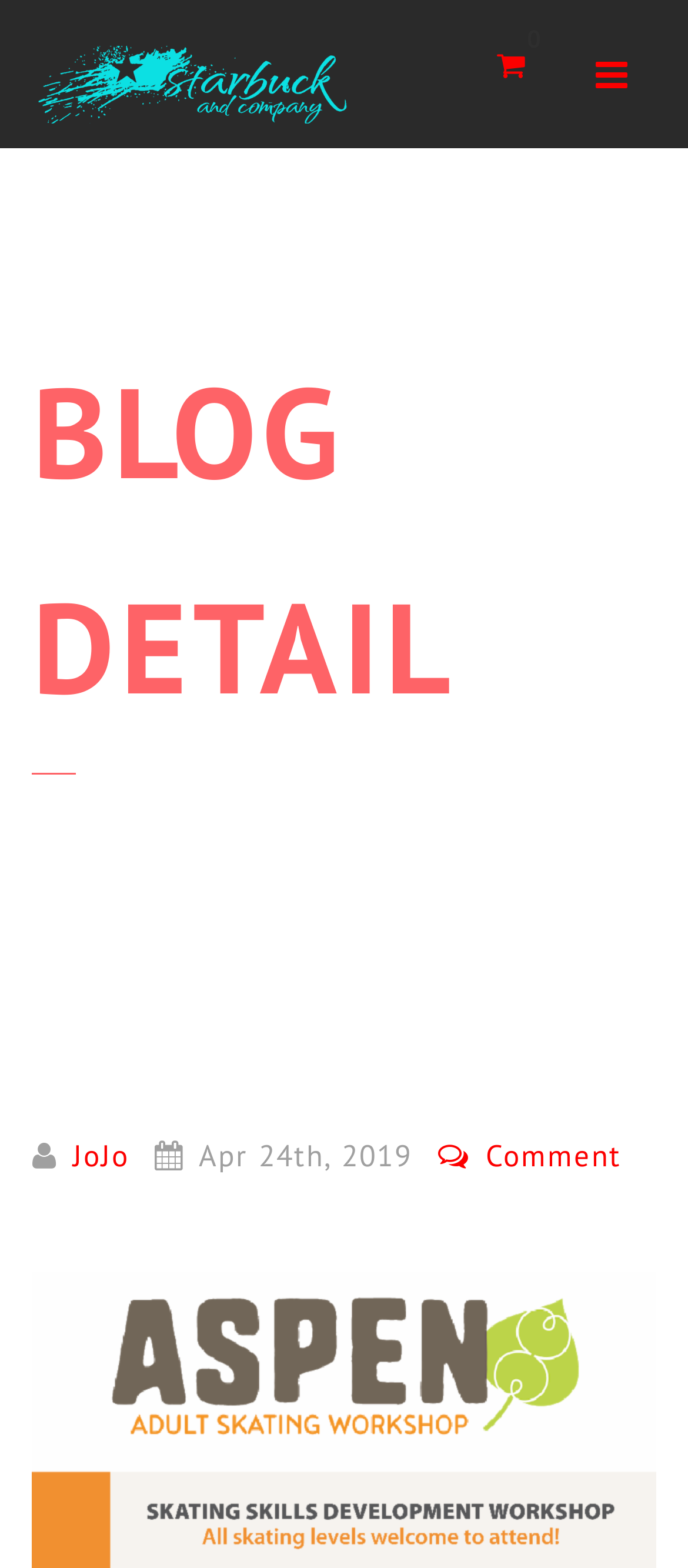Find the coordinates for the bounding box of the element with this description: "parent_node: Navigation".

[0.047, 0.0, 0.517, 0.107]